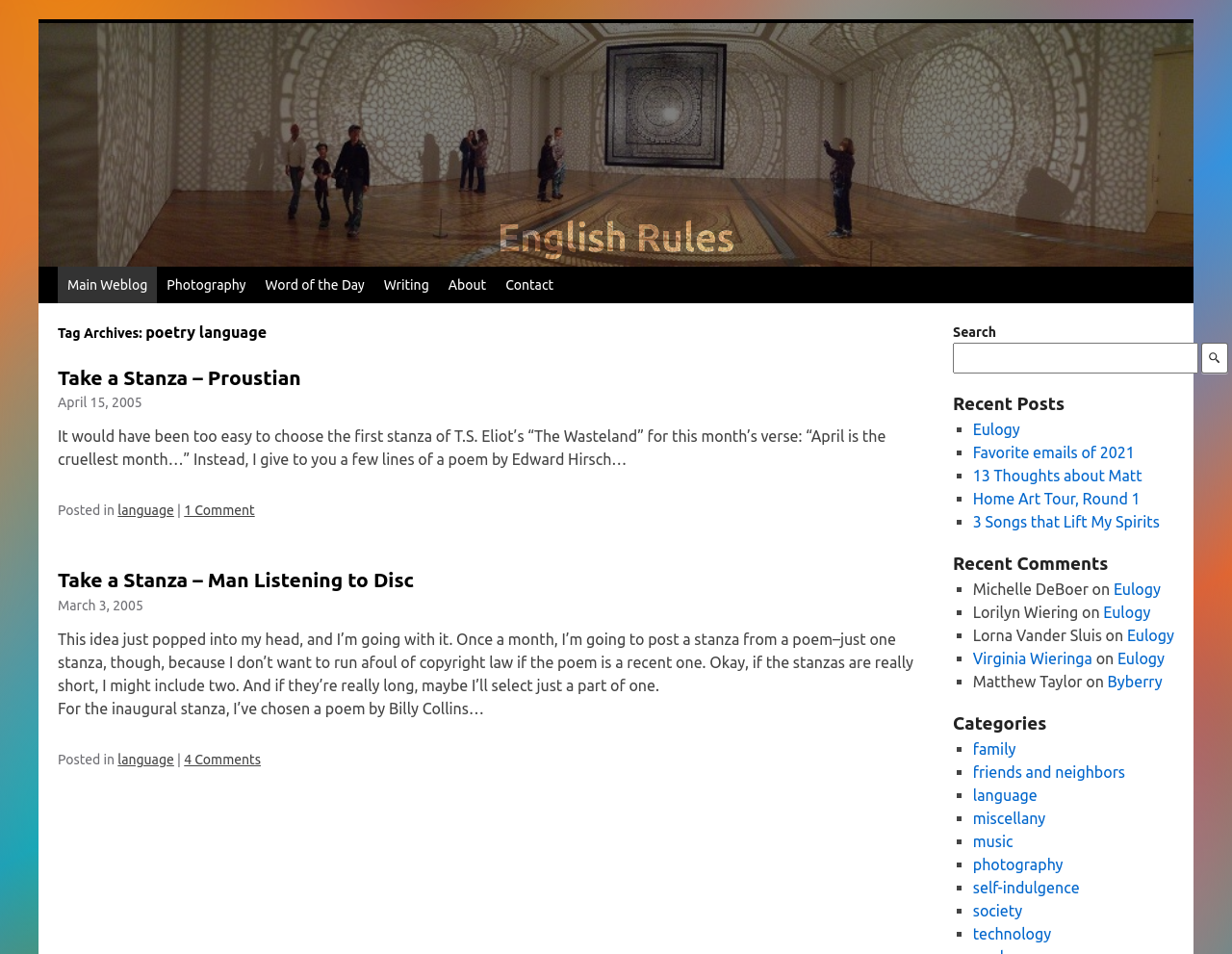Show the bounding box coordinates for the element that needs to be clicked to execute the following instruction: "Read the recent post Eulogy". Provide the coordinates in the form of four float numbers between 0 and 1, i.e., [left, top, right, bottom].

[0.79, 0.441, 0.828, 0.459]